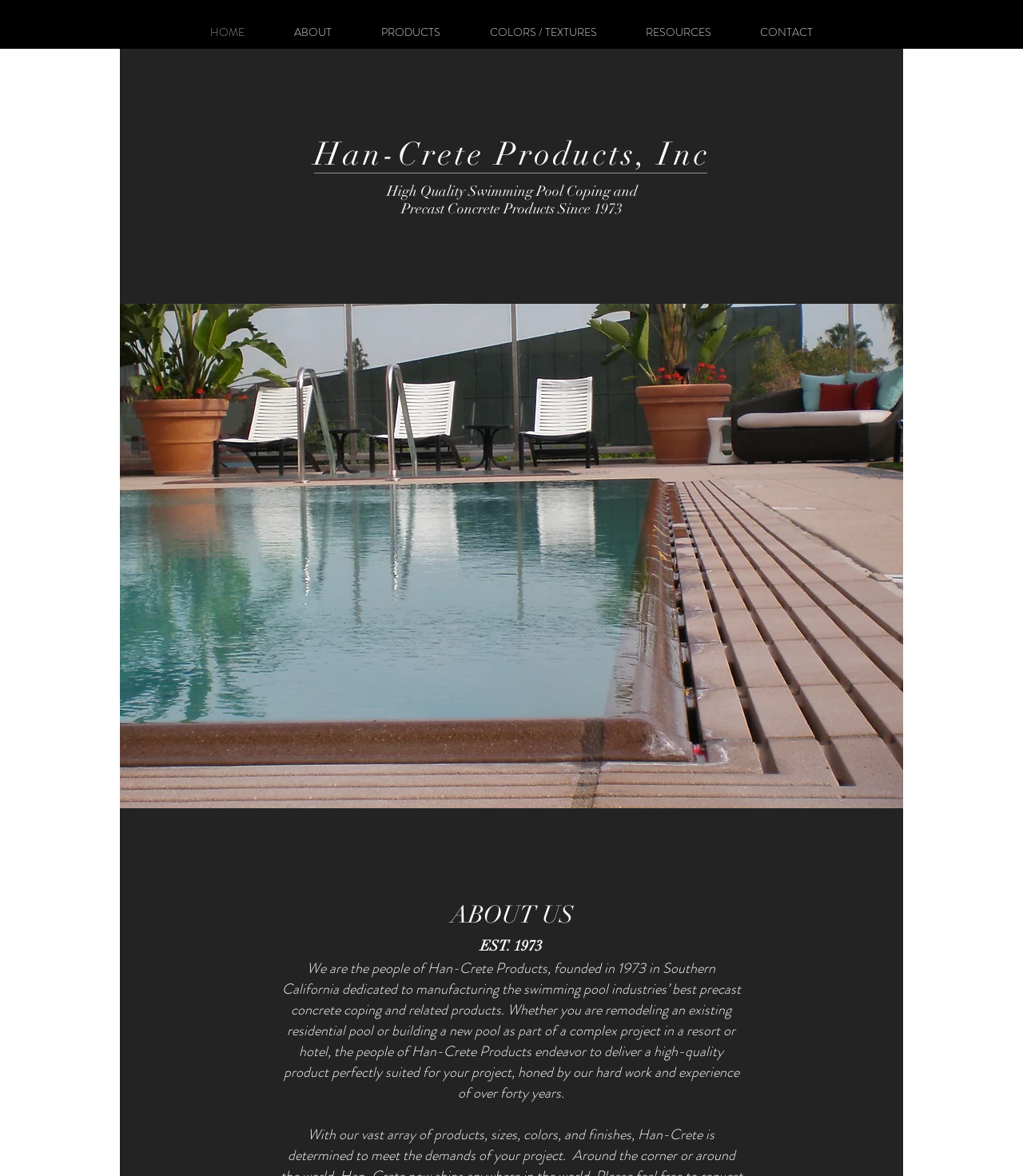Provide the bounding box coordinates for the UI element that is described by this text: "“Navigating the Minefield…”". The coordinates should be in the form of four float numbers between 0 and 1: [left, top, right, bottom].

None